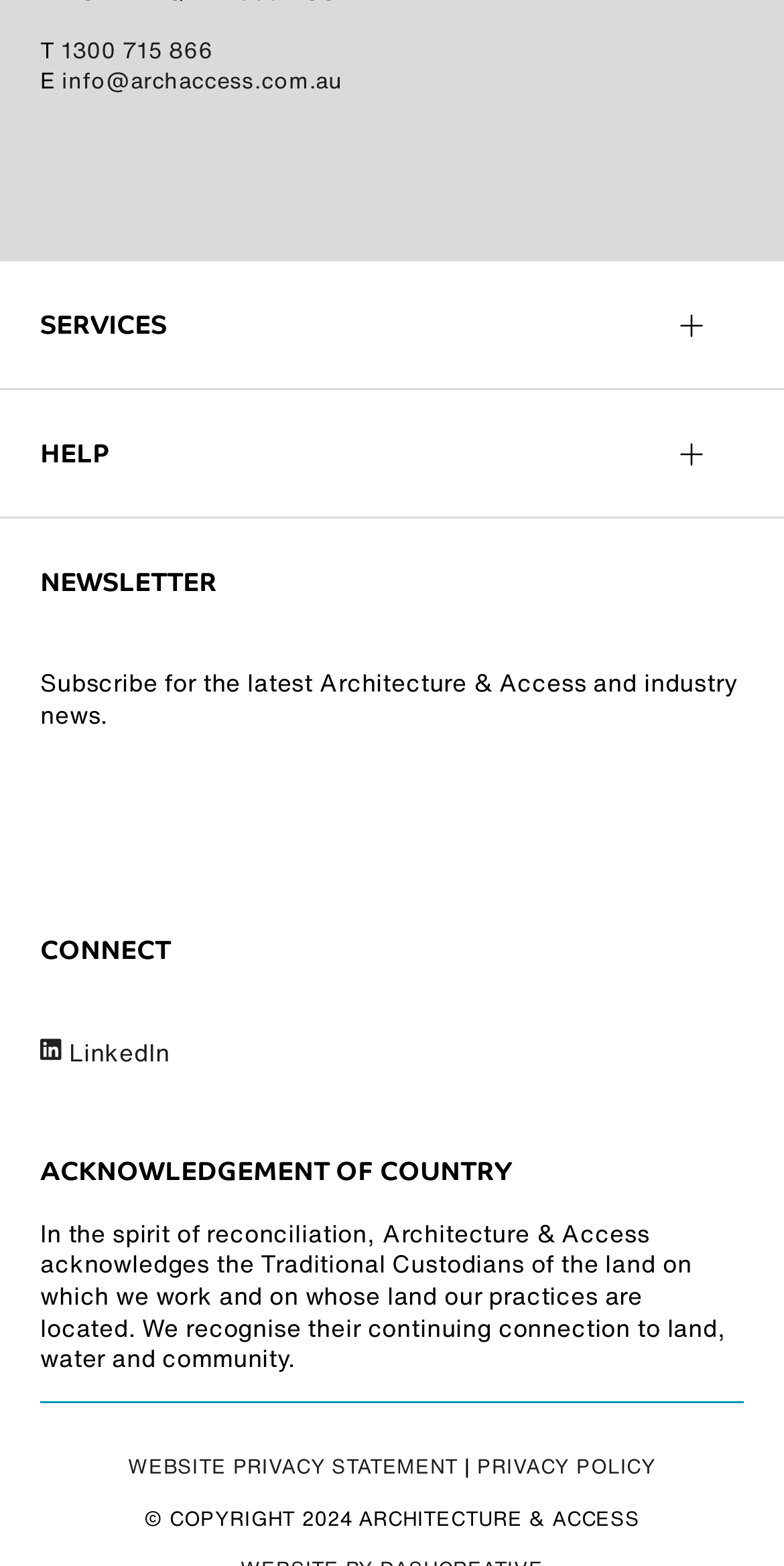Using the elements shown in the image, answer the question comprehensively: What is the company's acknowledgement of?

I found this information by reading the static text under the heading 'ACKNOWLEDGEMENT OF COUNTRY' which states that the company acknowledges the Traditional Custodians of the land on which they work and are located.